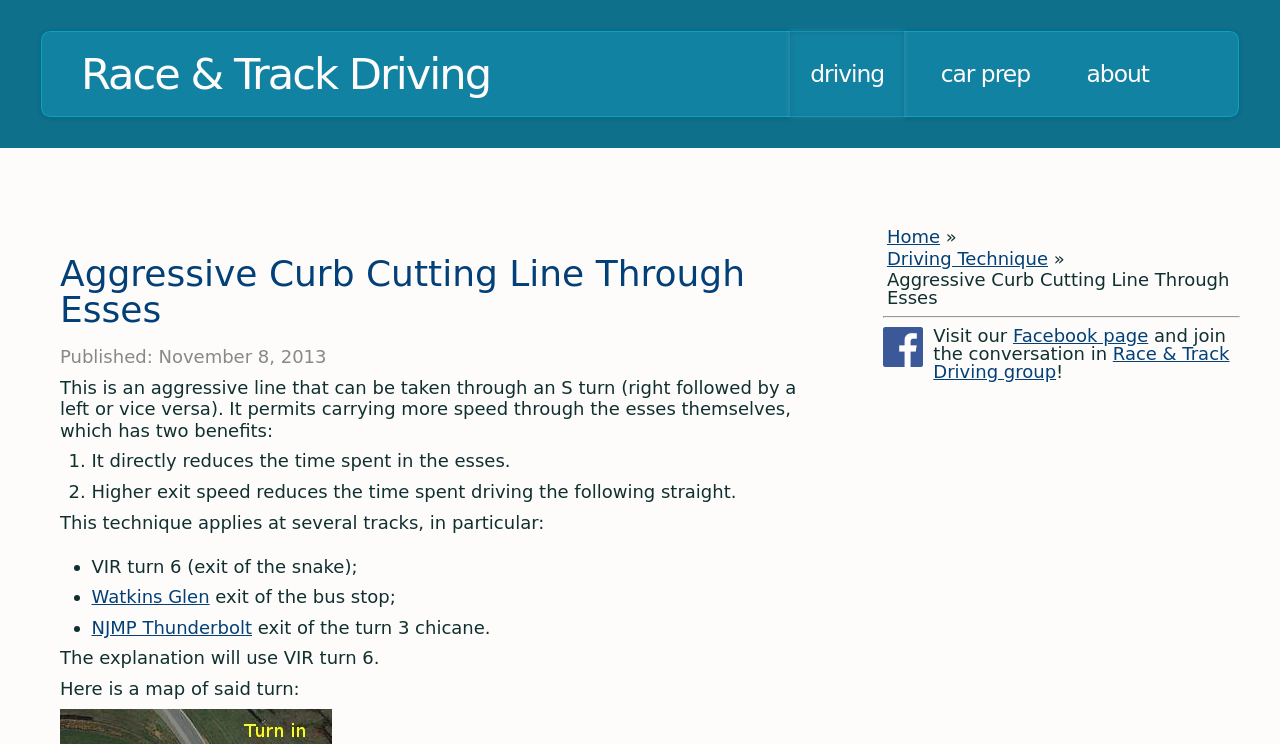Determine the bounding box coordinates of the clickable element to achieve the following action: 'Explore the Watkins Glen link'. Provide the coordinates as four float values between 0 and 1, formatted as [left, top, right, bottom].

[0.071, 0.788, 0.164, 0.816]